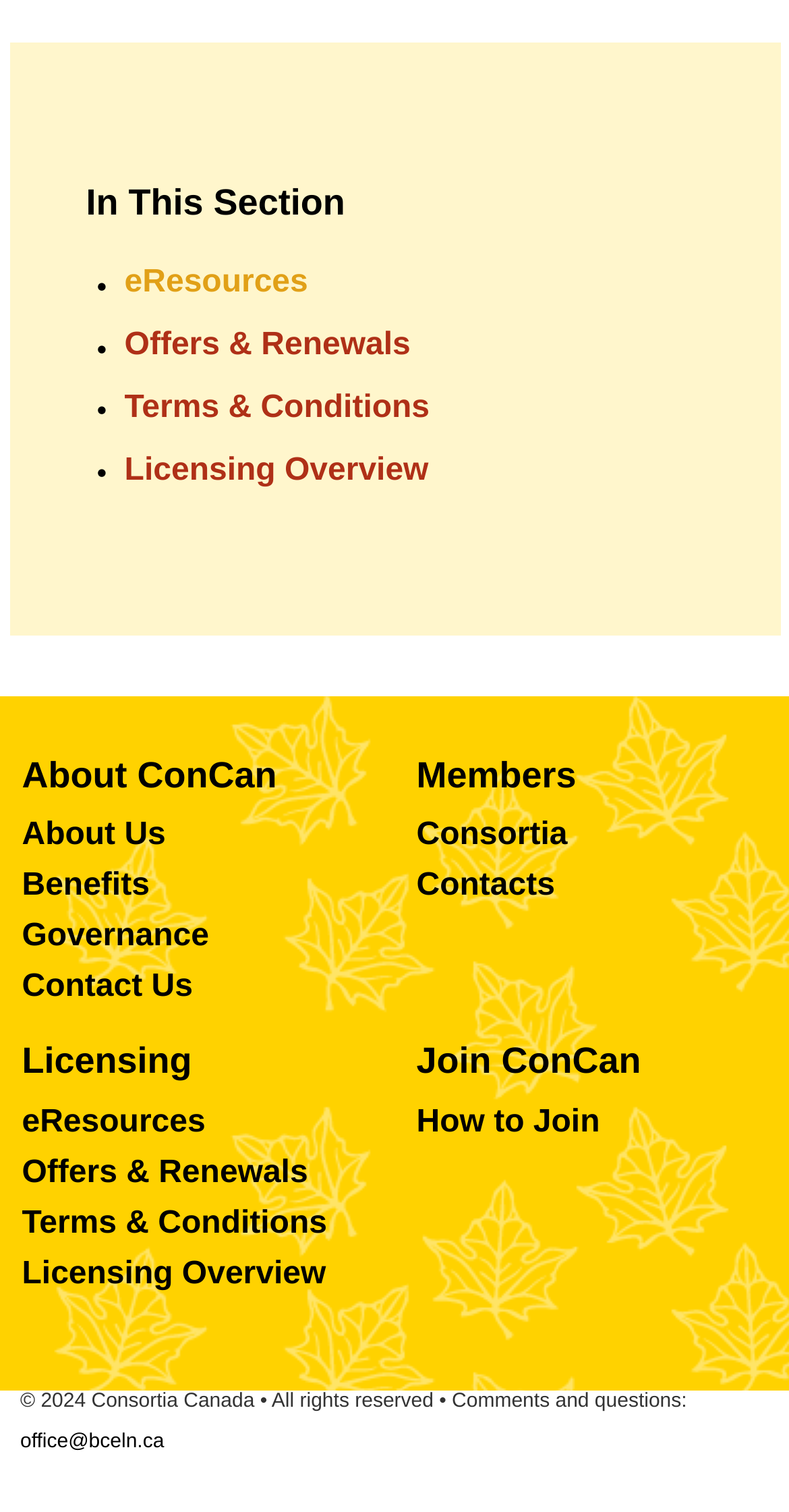Identify the bounding box coordinates for the element that needs to be clicked to fulfill this instruction: "read terms and conditions". Provide the coordinates in the format of four float numbers between 0 and 1: [left, top, right, bottom].

[0.158, 0.258, 0.545, 0.281]